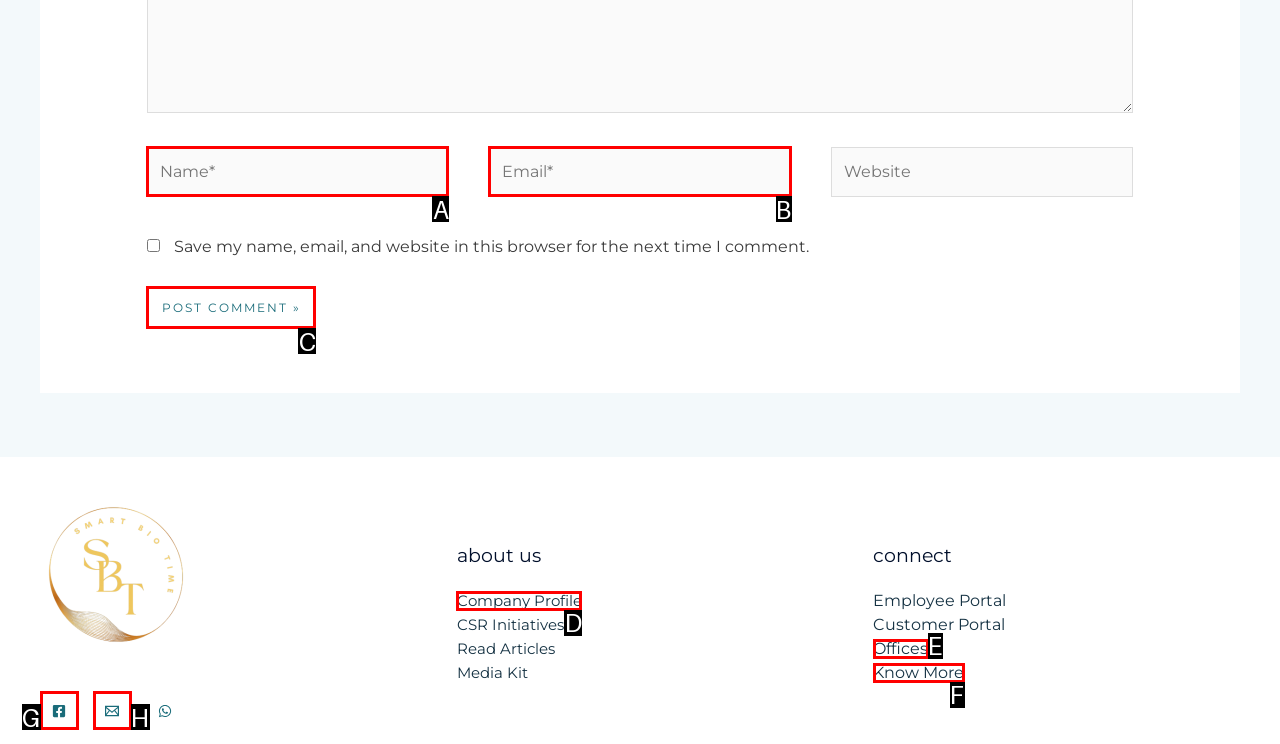From the given choices, identify the element that matches: aria-label="Facebook"
Answer with the letter of the selected option.

G